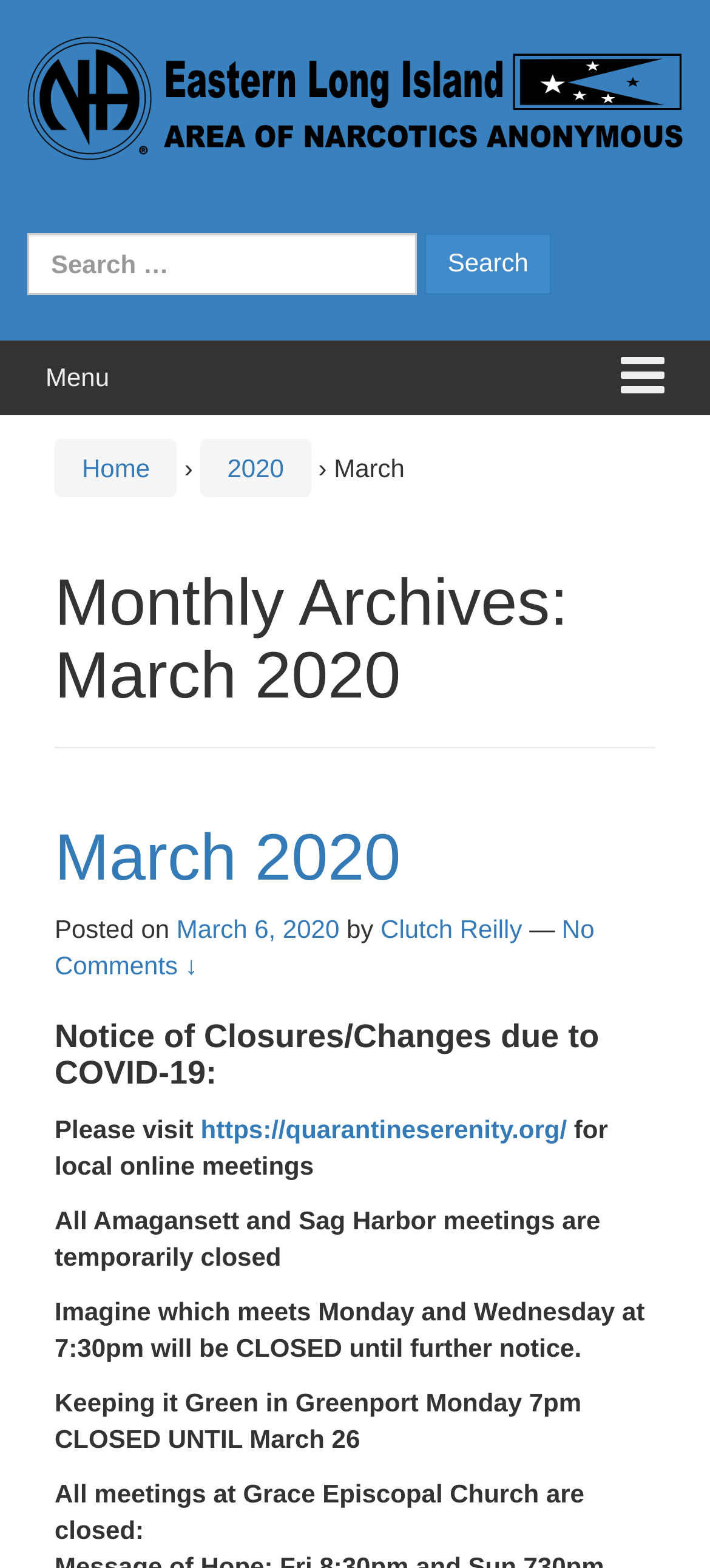Please locate and generate the primary heading on this webpage.

Monthly Archives: March 2020